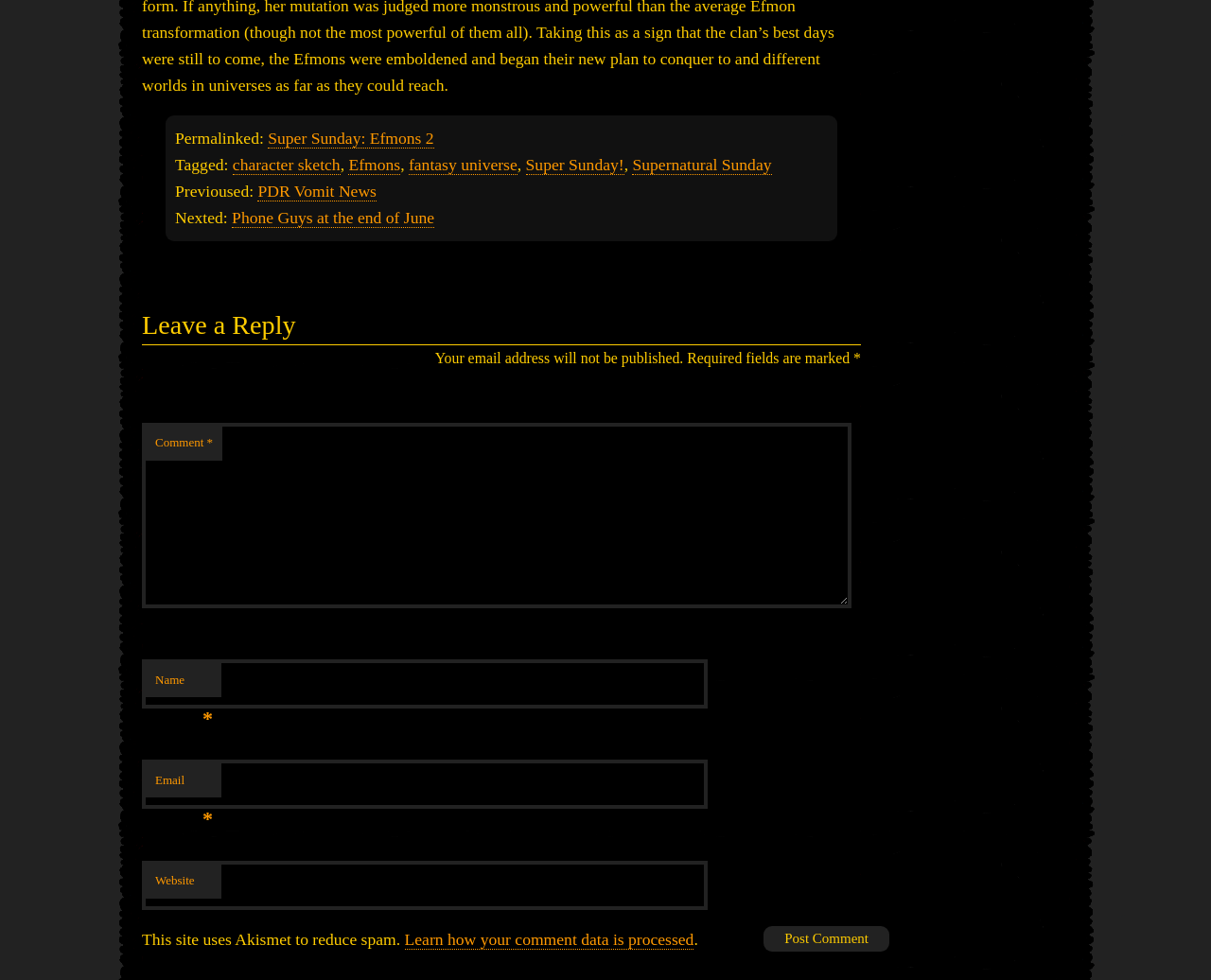Highlight the bounding box coordinates of the element you need to click to perform the following instruction: "Click on the 'Super Sunday: Efmons 2' link."

[0.221, 0.131, 0.358, 0.151]